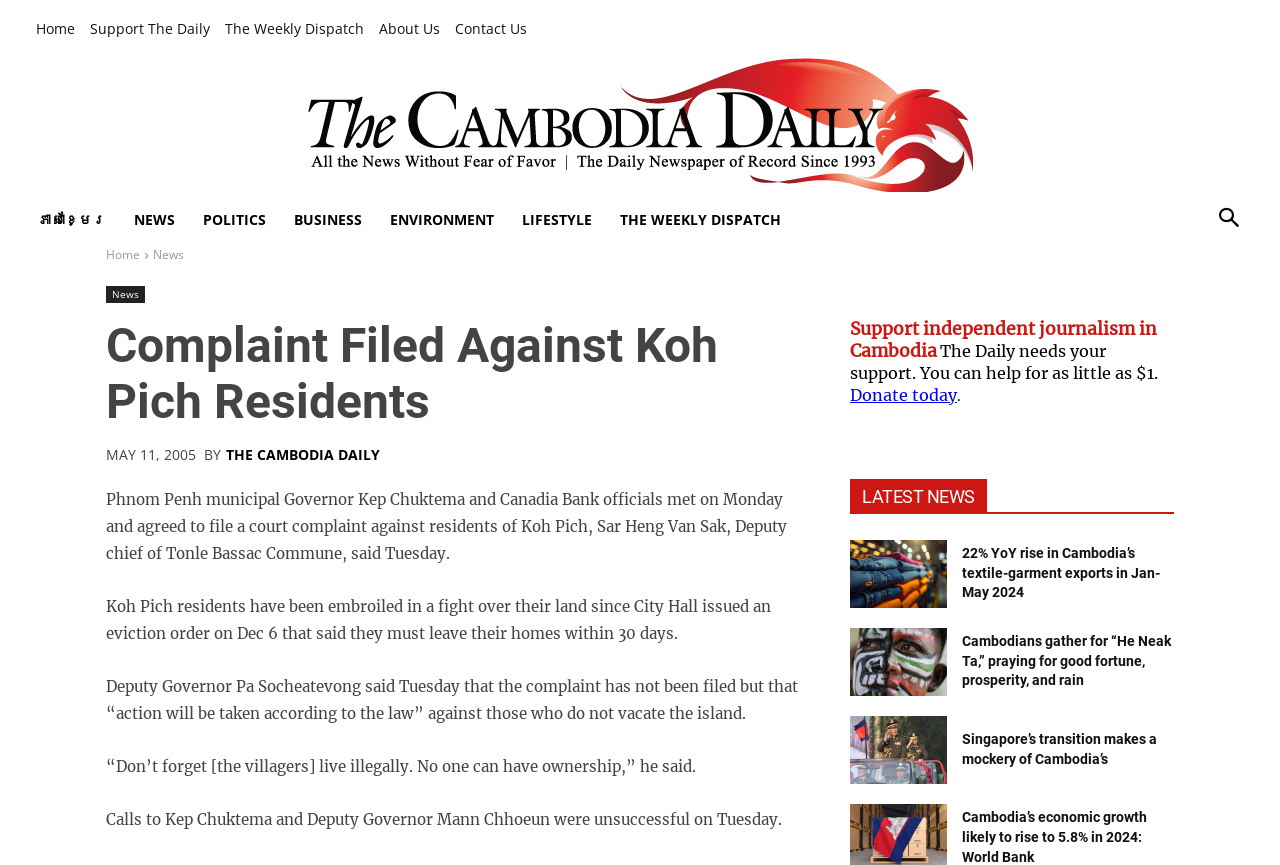Locate and extract the text of the main heading on the webpage.

Complaint Filed Against Koh Pich Residents